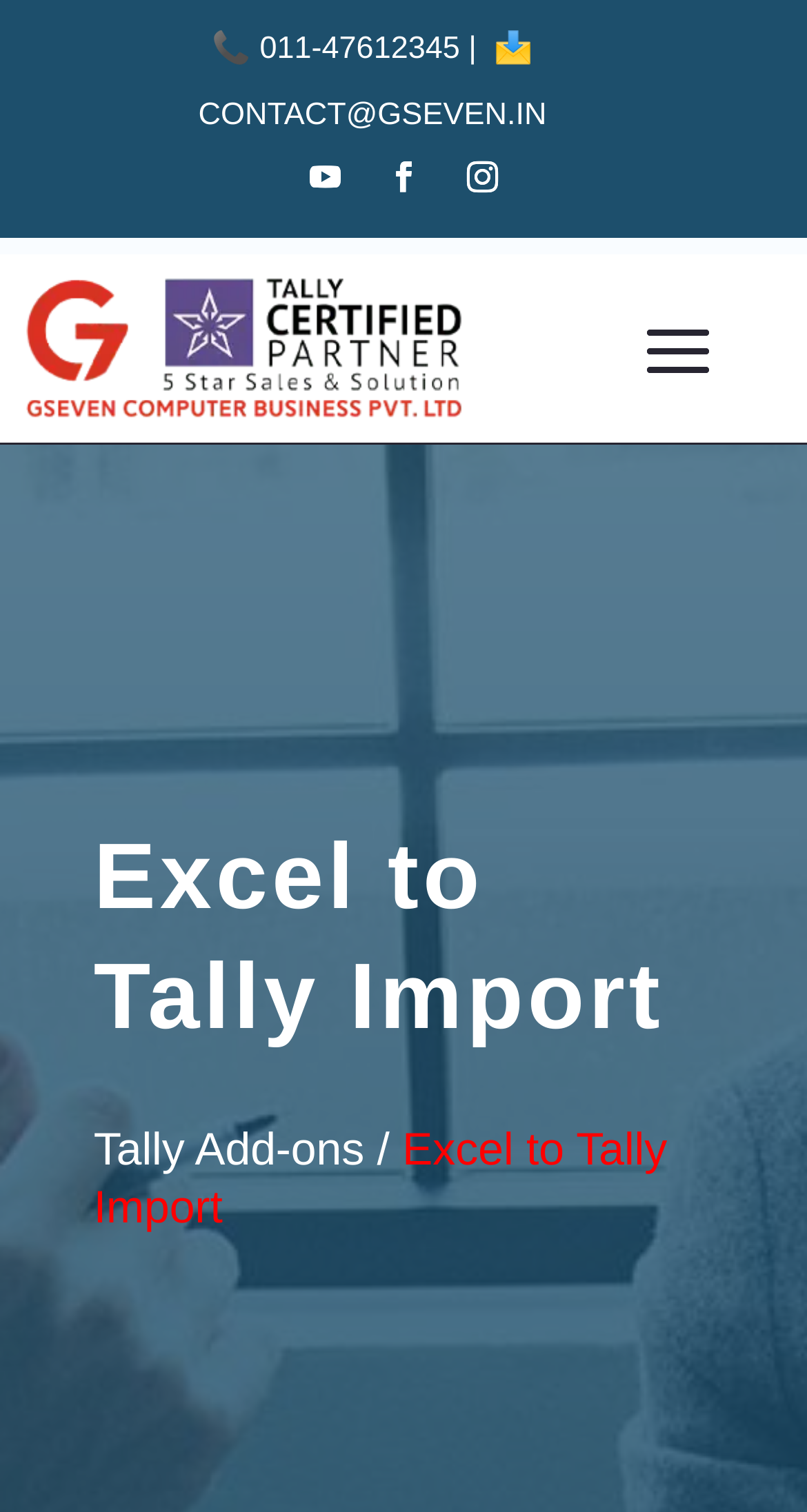Identify the title of the webpage and provide its text content.

Excel to Tally Import